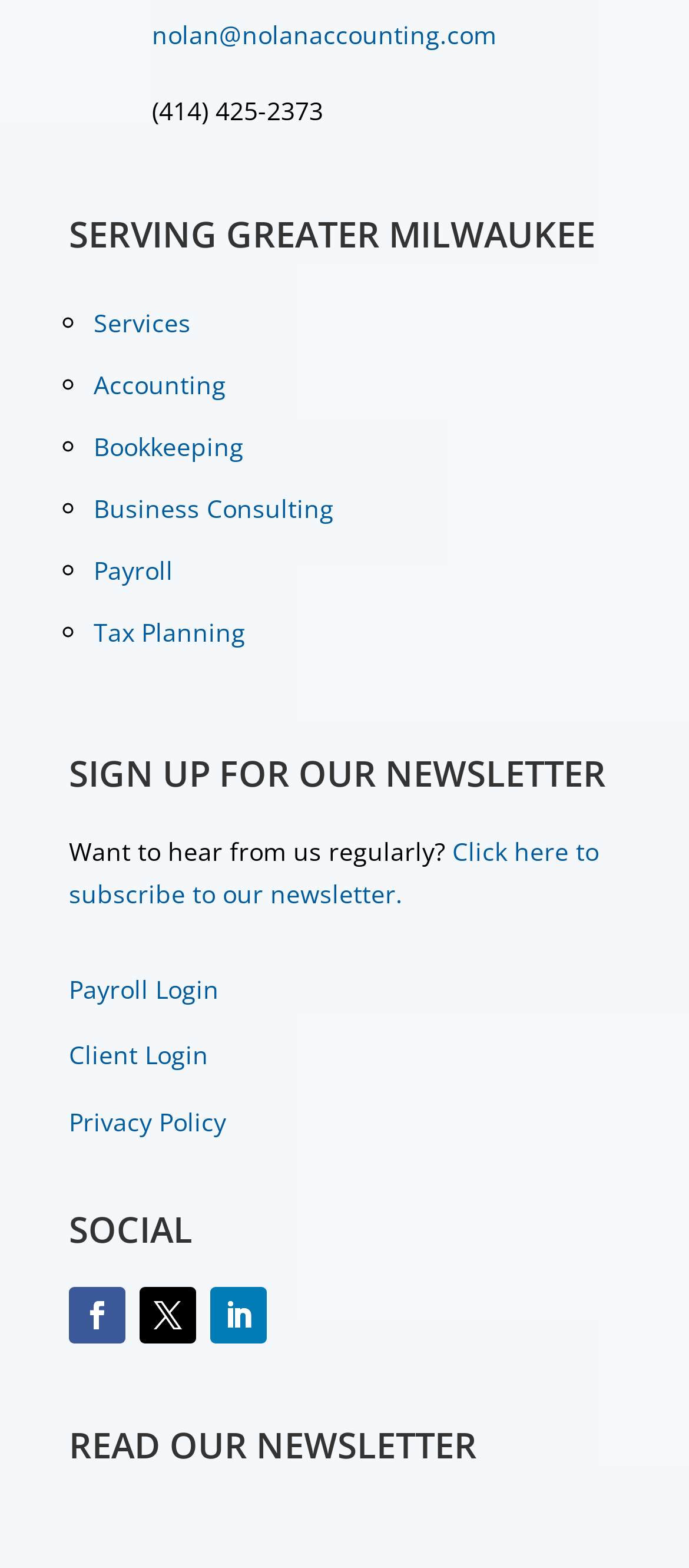Calculate the bounding box coordinates for the UI element based on the following description: "Payroll". Ensure the coordinates are four float numbers between 0 and 1, i.e., [left, top, right, bottom].

[0.136, 0.353, 0.251, 0.374]